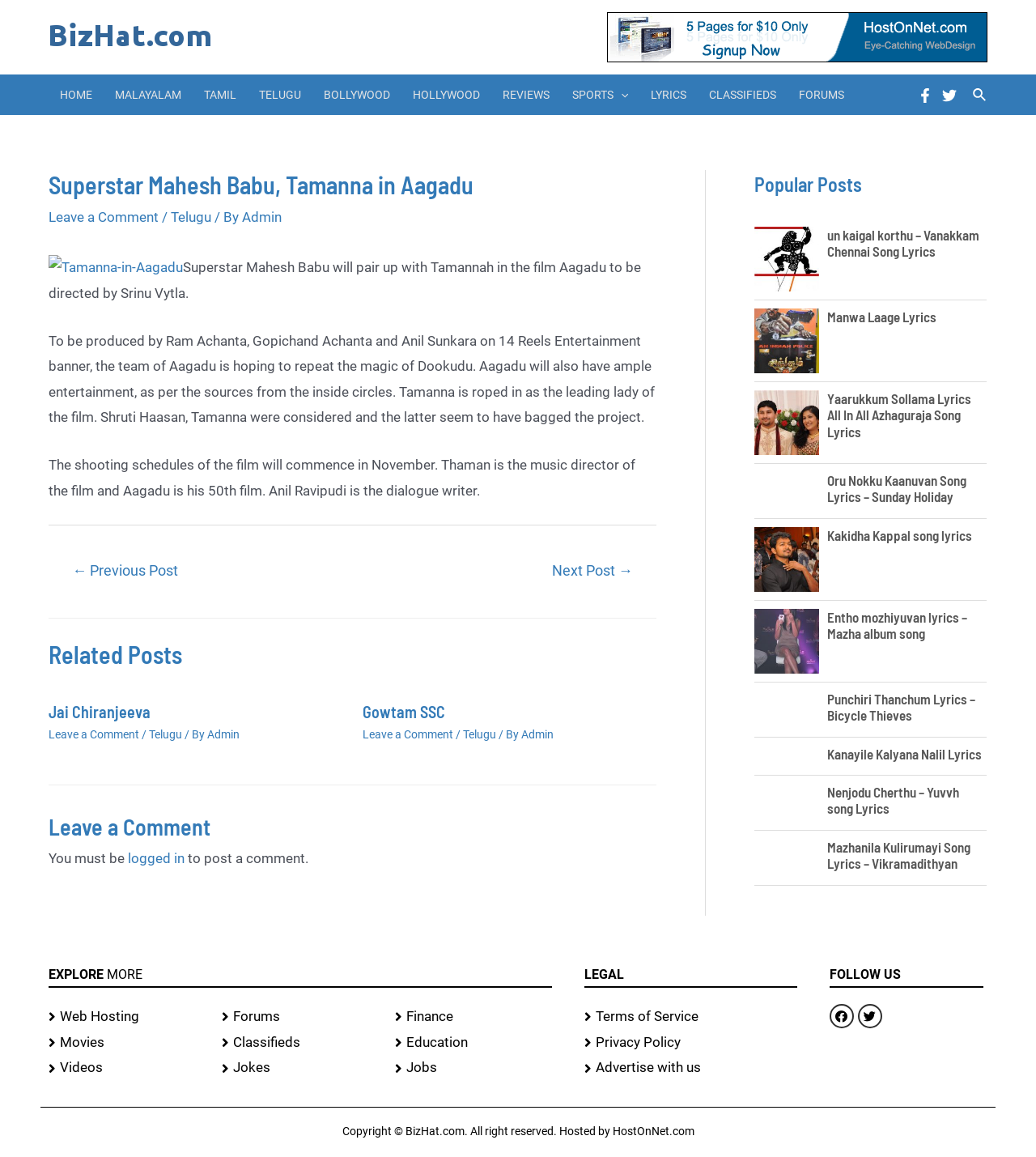Please specify the bounding box coordinates of the element that should be clicked to execute the given instruction: 'Click on the HOME link'. Ensure the coordinates are four float numbers between 0 and 1, expressed as [left, top, right, bottom].

[0.047, 0.064, 0.1, 0.099]